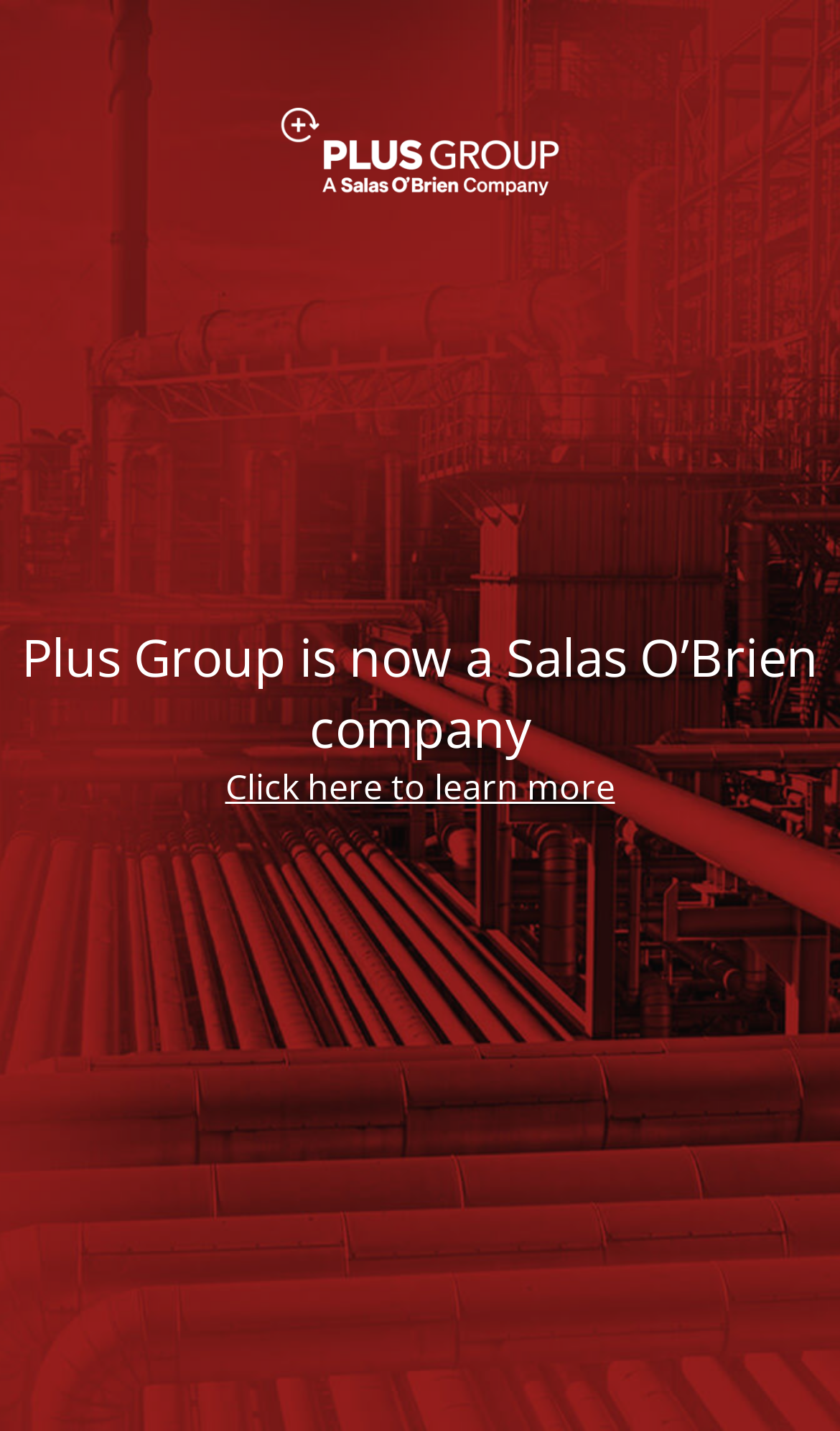Find the bounding box of the UI element described as: "Click here to learn more". The bounding box coordinates should be given as four float values between 0 and 1, i.e., [left, top, right, bottom].

[0.268, 0.533, 0.732, 0.566]